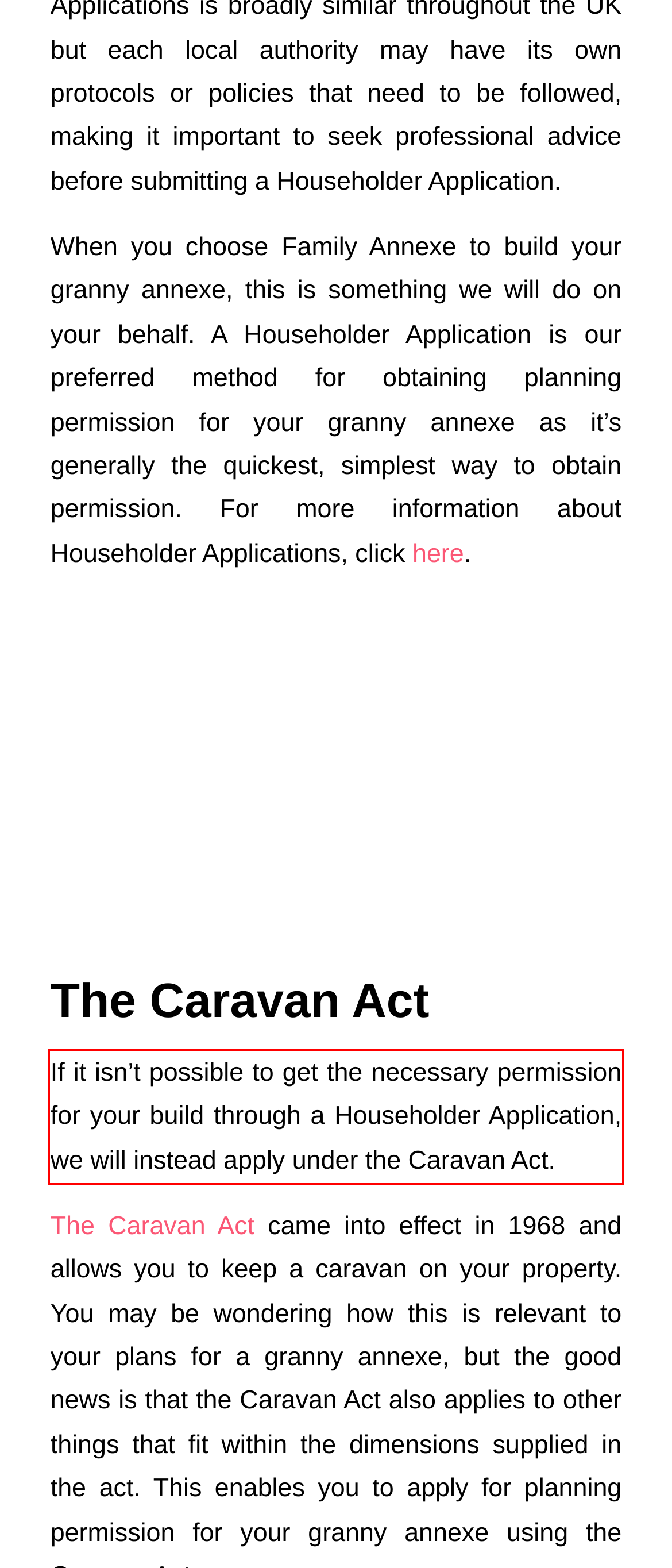Given a screenshot of a webpage, identify the red bounding box and perform OCR to recognize the text within that box.

If it isn’t possible to get the necessary permission for your build through a Householder Application, we will instead apply under the Caravan Act.